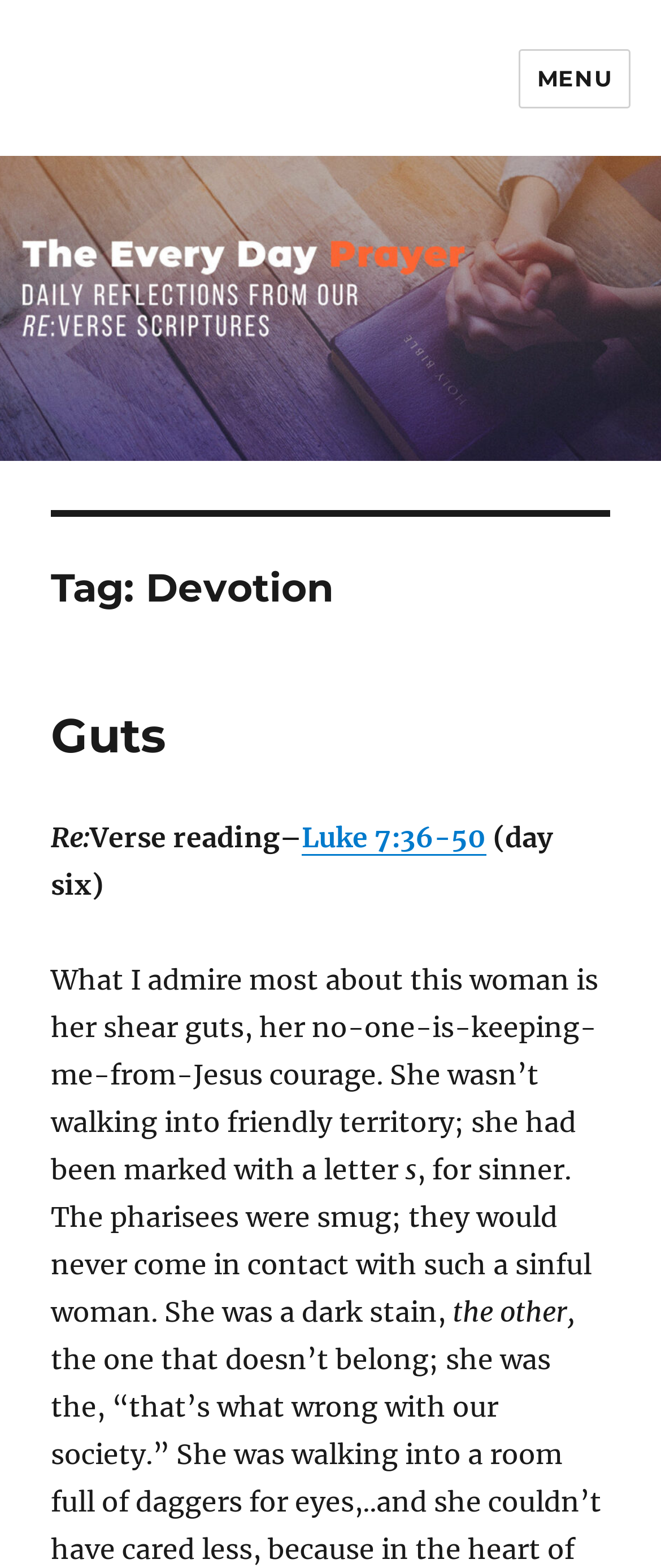What is the Bible verse being referred to?
We need a detailed and meticulous answer to the question.

The Bible verse being referred to can be found in the text section of the webpage, which is 'Luke 7:36-50'. This verse is mentioned in the context of the prayer and is a link element.